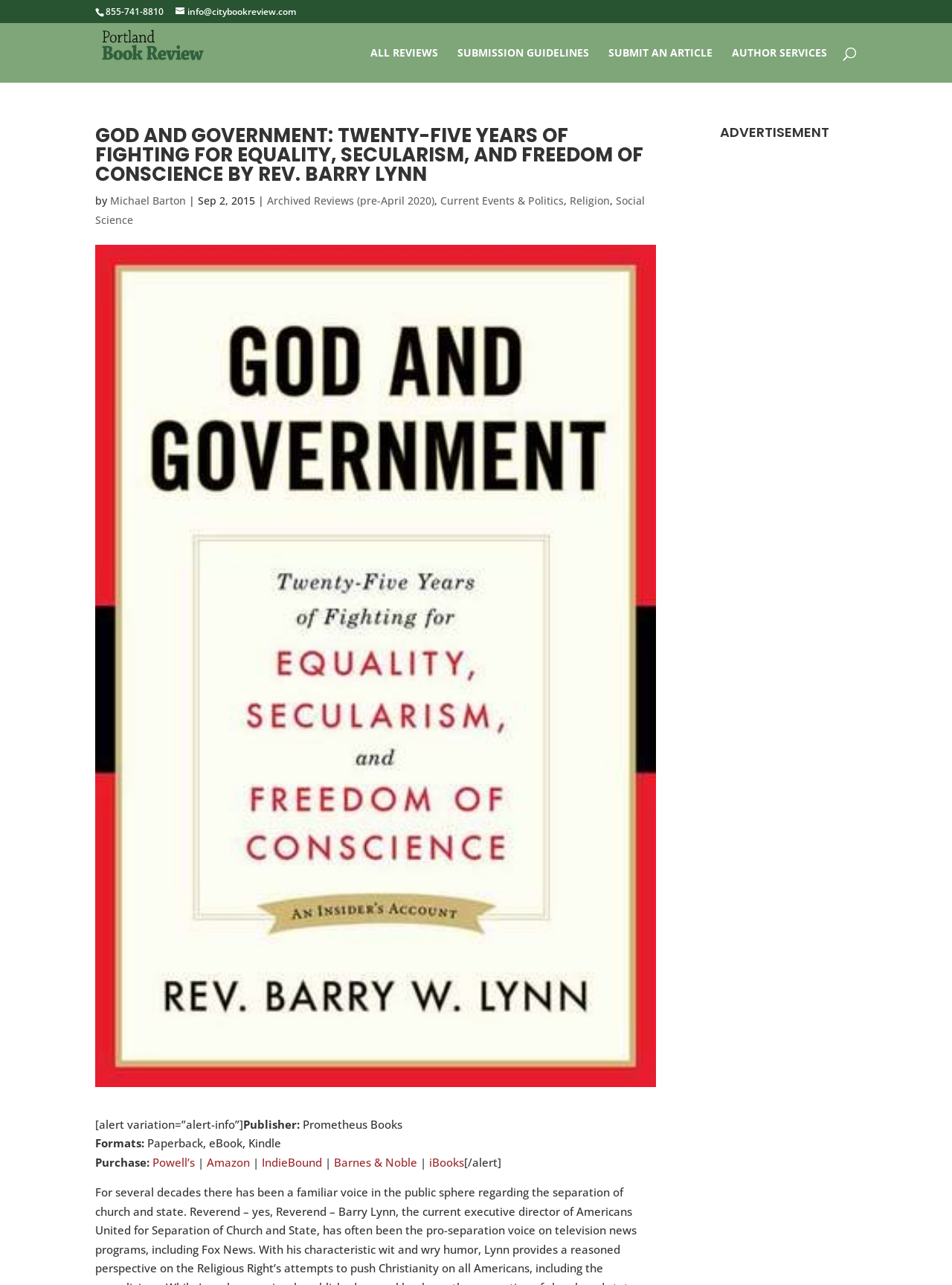Identify the bounding box coordinates for the element you need to click to achieve the following task: "submit an article". The coordinates must be four float values ranging from 0 to 1, formatted as [left, top, right, bottom].

[0.639, 0.037, 0.748, 0.064]